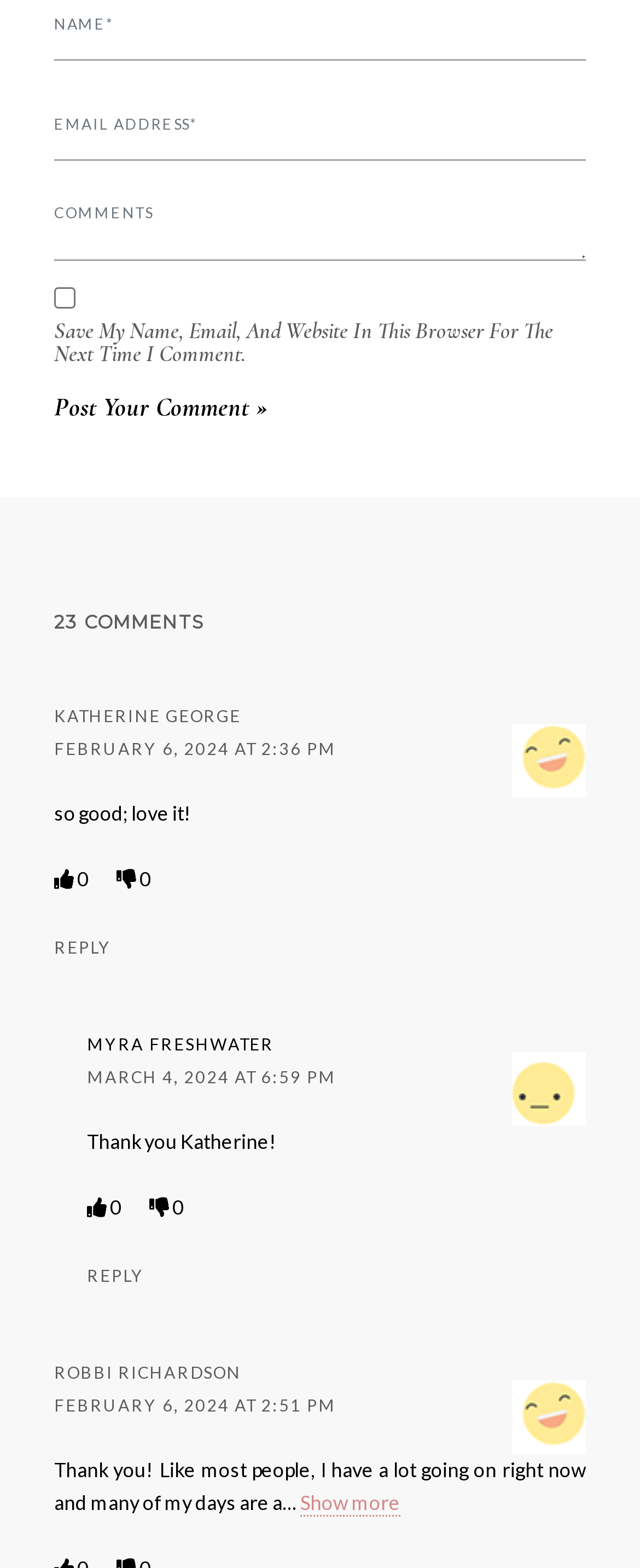Bounding box coordinates should be in the format (top-left x, top-left y, bottom-right x, bottom-right y) and all values should be floating point numbers between 0 and 1. Determine the bounding box coordinate for the UI element described as: Reply

[0.085, 0.599, 0.174, 0.61]